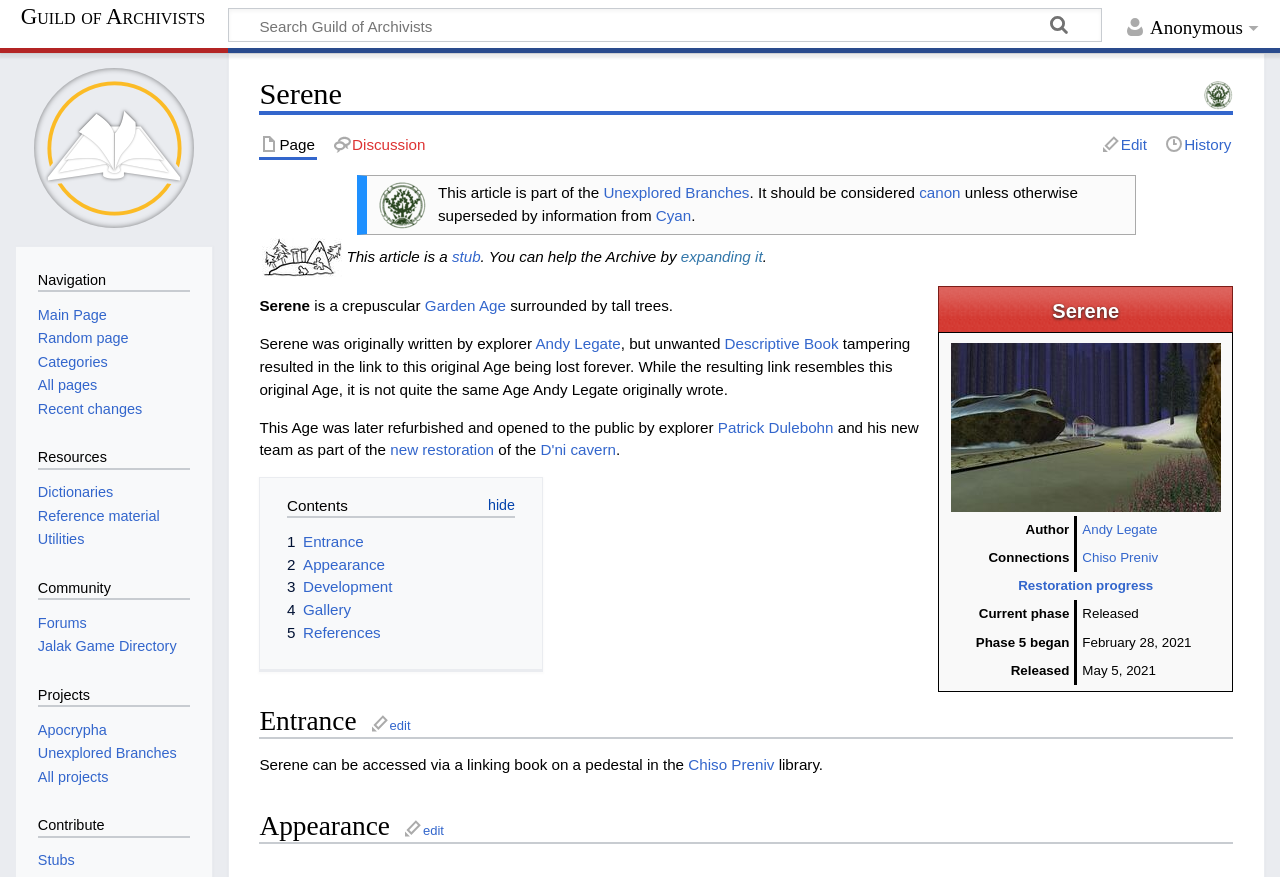Bounding box coordinates are specified in the format (top-left x, top-left y, bottom-right x, bottom-right y). All values are floating point numbers bounded between 0 and 1. Please provide the bounding box coordinate of the region this sentence describes: Jalak Game Directory

[0.03, 0.728, 0.138, 0.746]